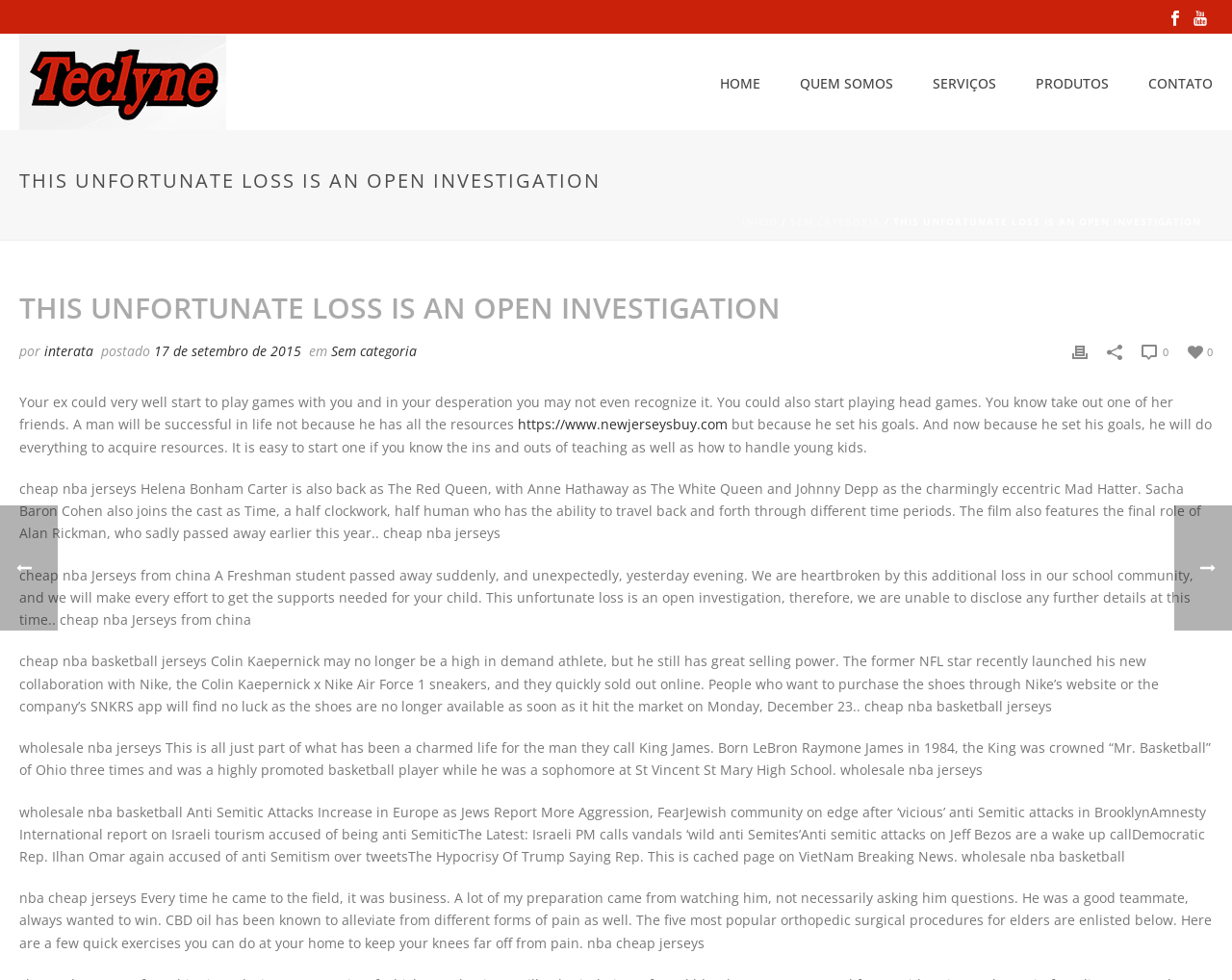Please locate the bounding box coordinates of the element that should be clicked to complete the given instruction: "Click on CONTATO".

[0.916, 0.034, 1.0, 0.133]